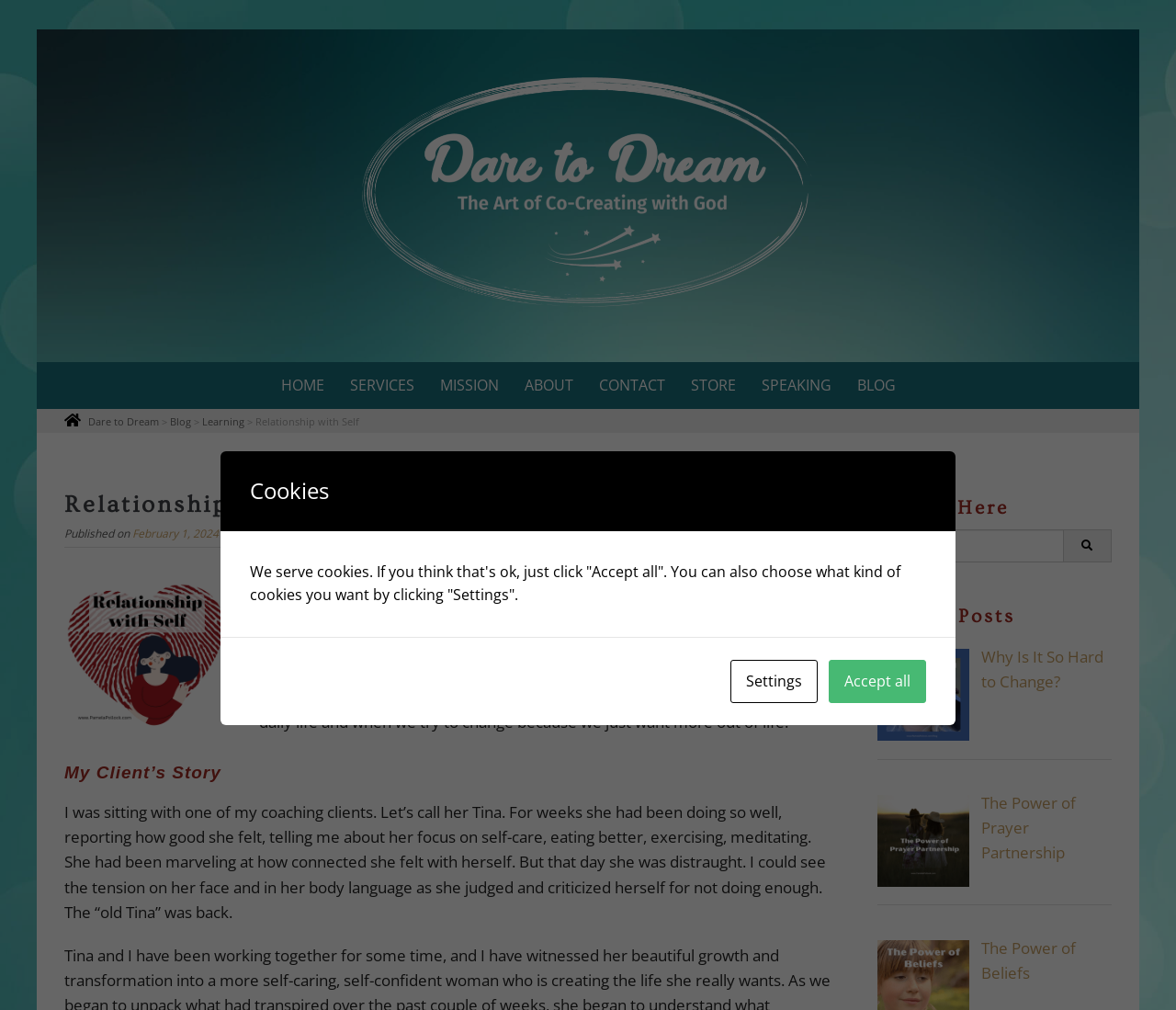How many recent posts are listed?
Use the information from the image to give a detailed answer to the question.

In the right sidebar, there is a section titled 'Recent Posts' that lists three recent posts, which are 'Why Is It So Hard to Change?', 'The Power of Prayer Partnership', and 'The Power of Beliefs'.